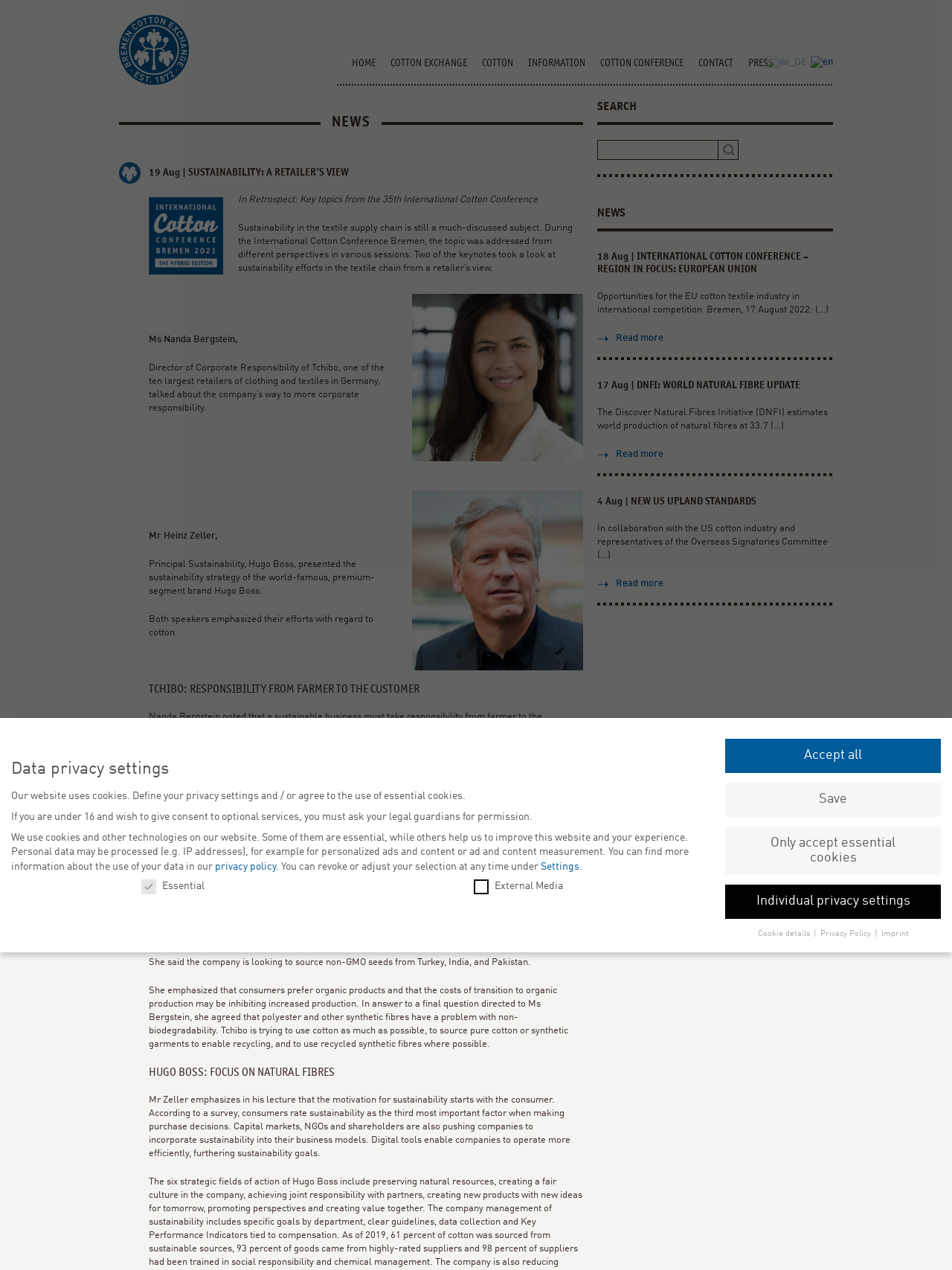Give a one-word or phrase response to the following question: How many speakers are mentioned in the article?

2